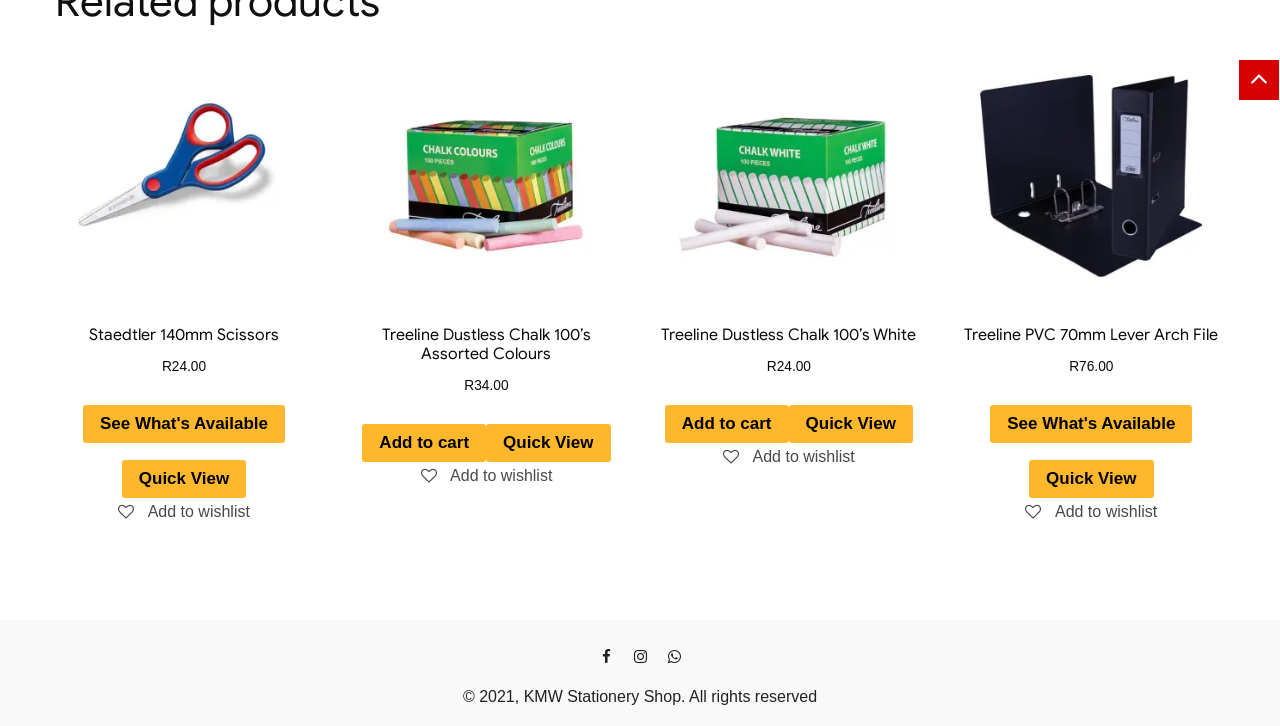Identify the bounding box for the UI element specified in this description: "Staedtler 140mm Scissors R24.00". The coordinates must be four float numbers between 0 and 1, formatted as [left, top, right, bottom].

[0.043, 0.06, 0.245, 0.595]